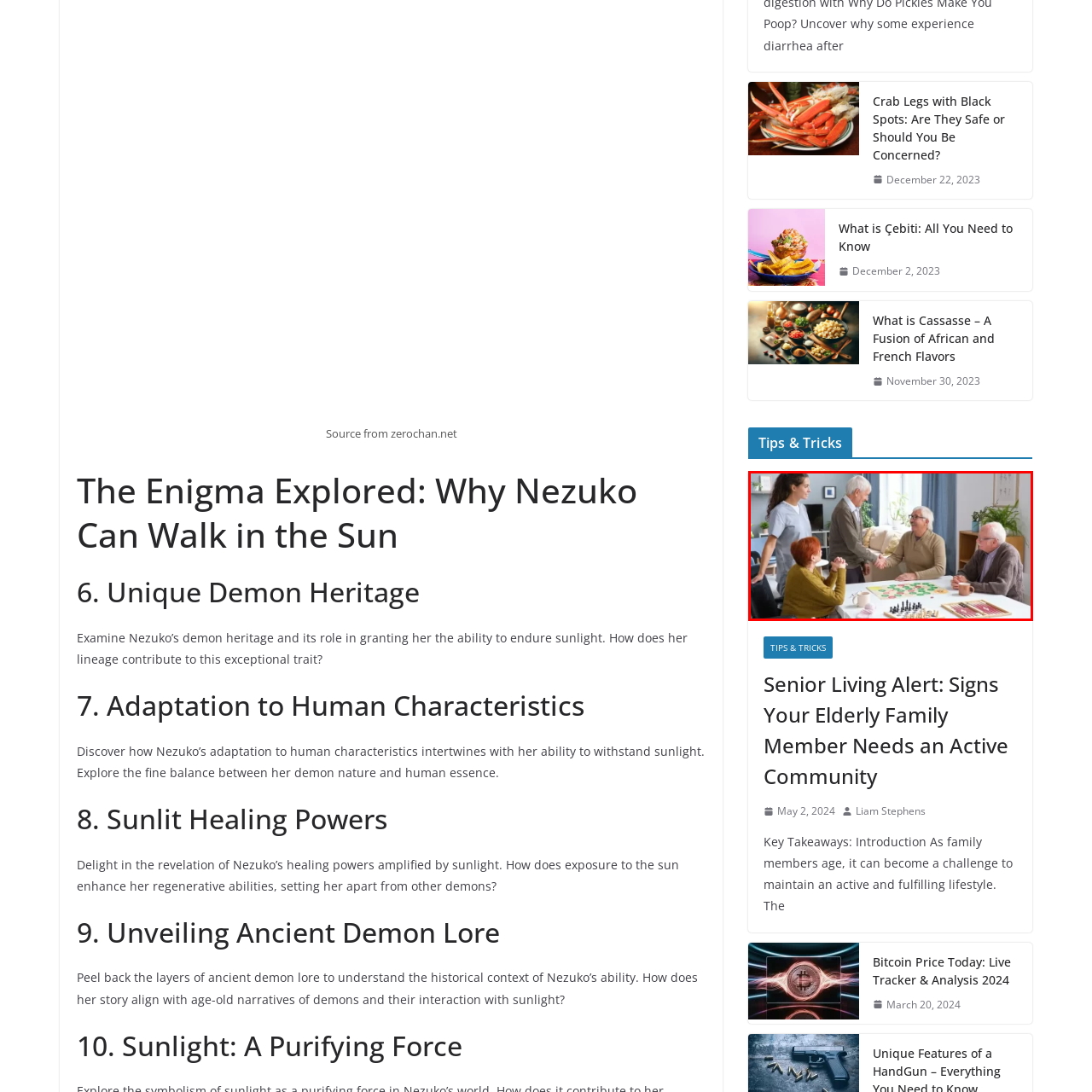How many women are seated at the table?
Examine the image within the red bounding box and provide a comprehensive answer to the question.

There are two women seated at the table, one with short red hair and the other in the foreground wearing a bright yellow sweater, observing the interaction between the two men with smiles.